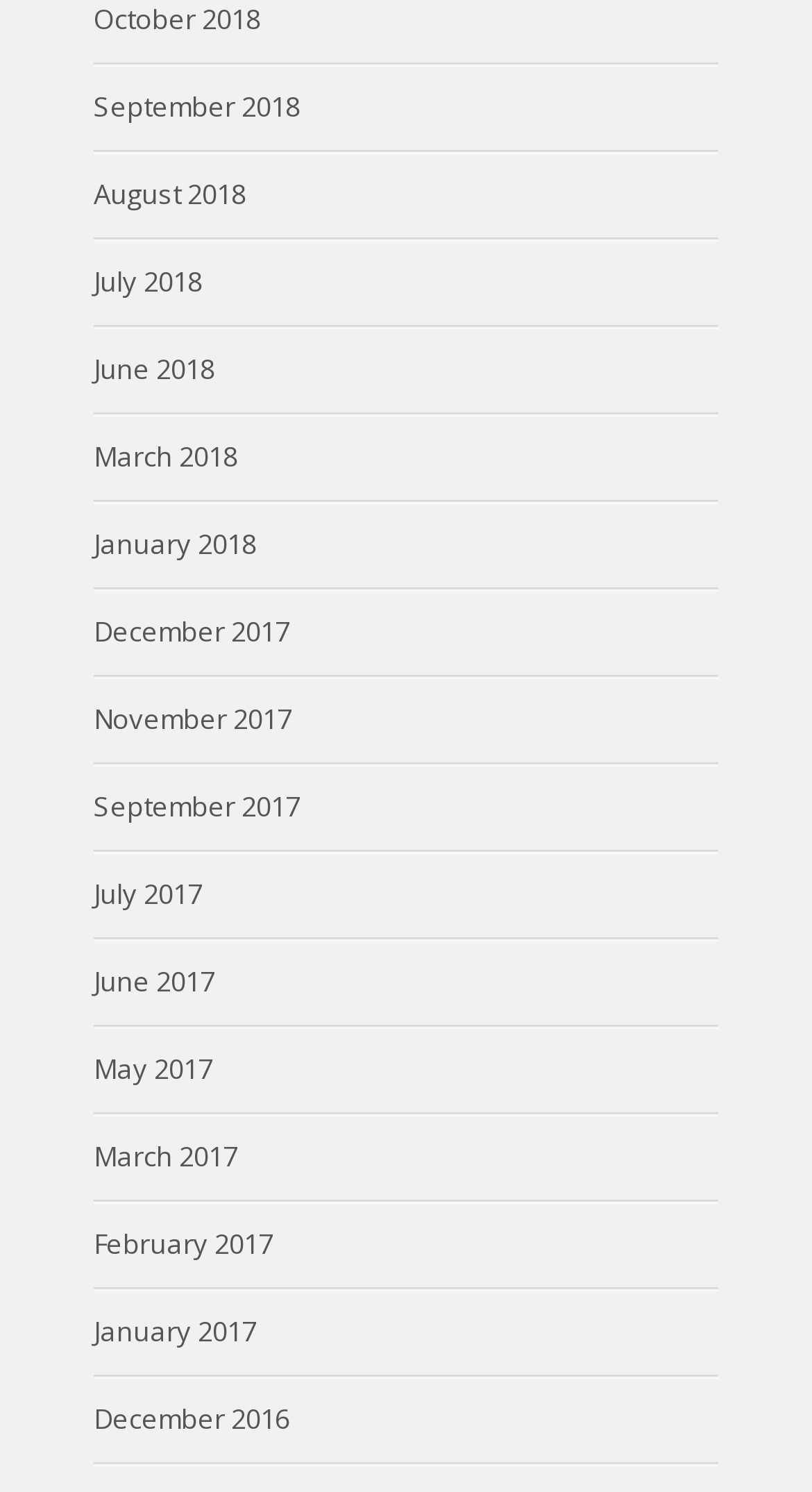Can you show the bounding box coordinates of the region to click on to complete the task described in the instruction: "Share on Facebook"?

None